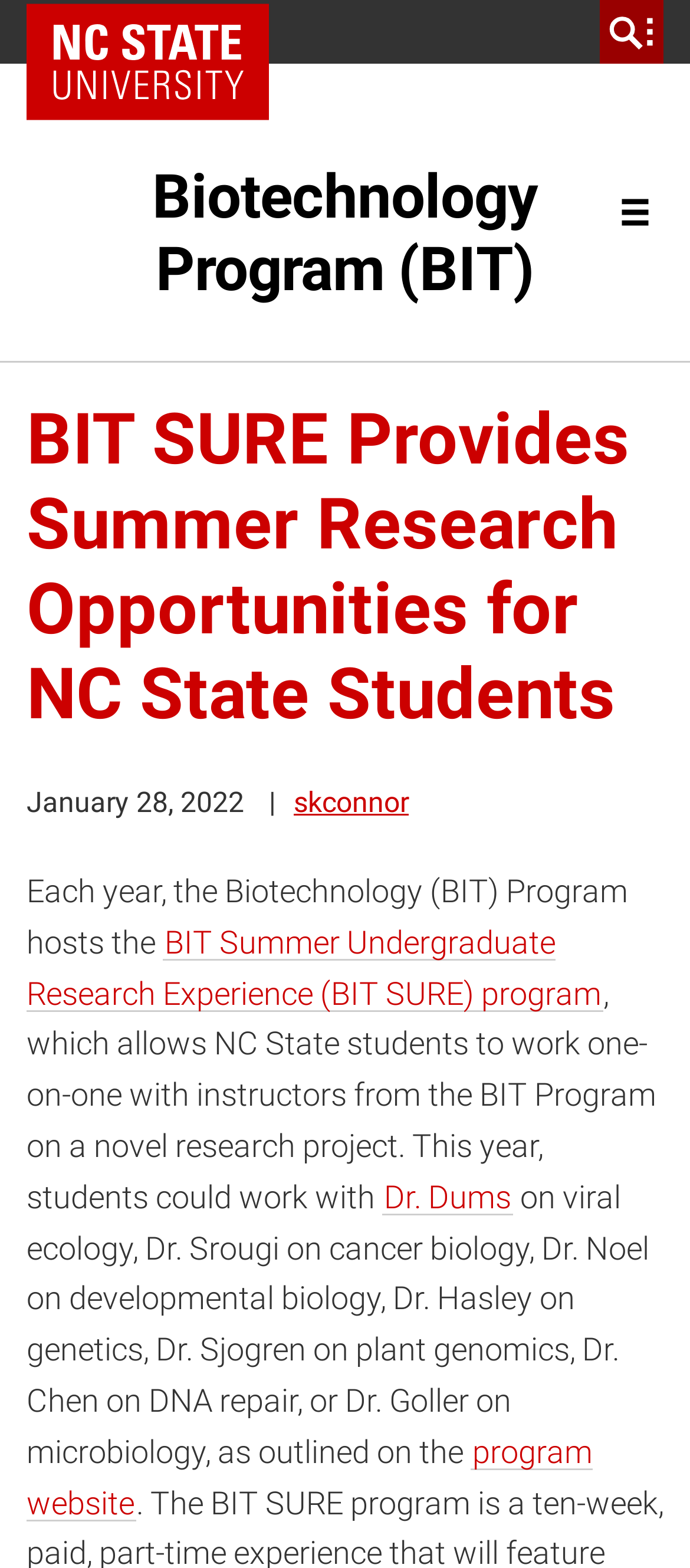What is the name of the program hosting summer research opportunities?
Please analyze the image and answer the question with as much detail as possible.

I found the answer by looking at the main heading of the webpage, which states 'BIT SURE Provides Summer Research Opportunities for NC State Students'. The BIT SURE program is mentioned as the one hosting summer research opportunities.